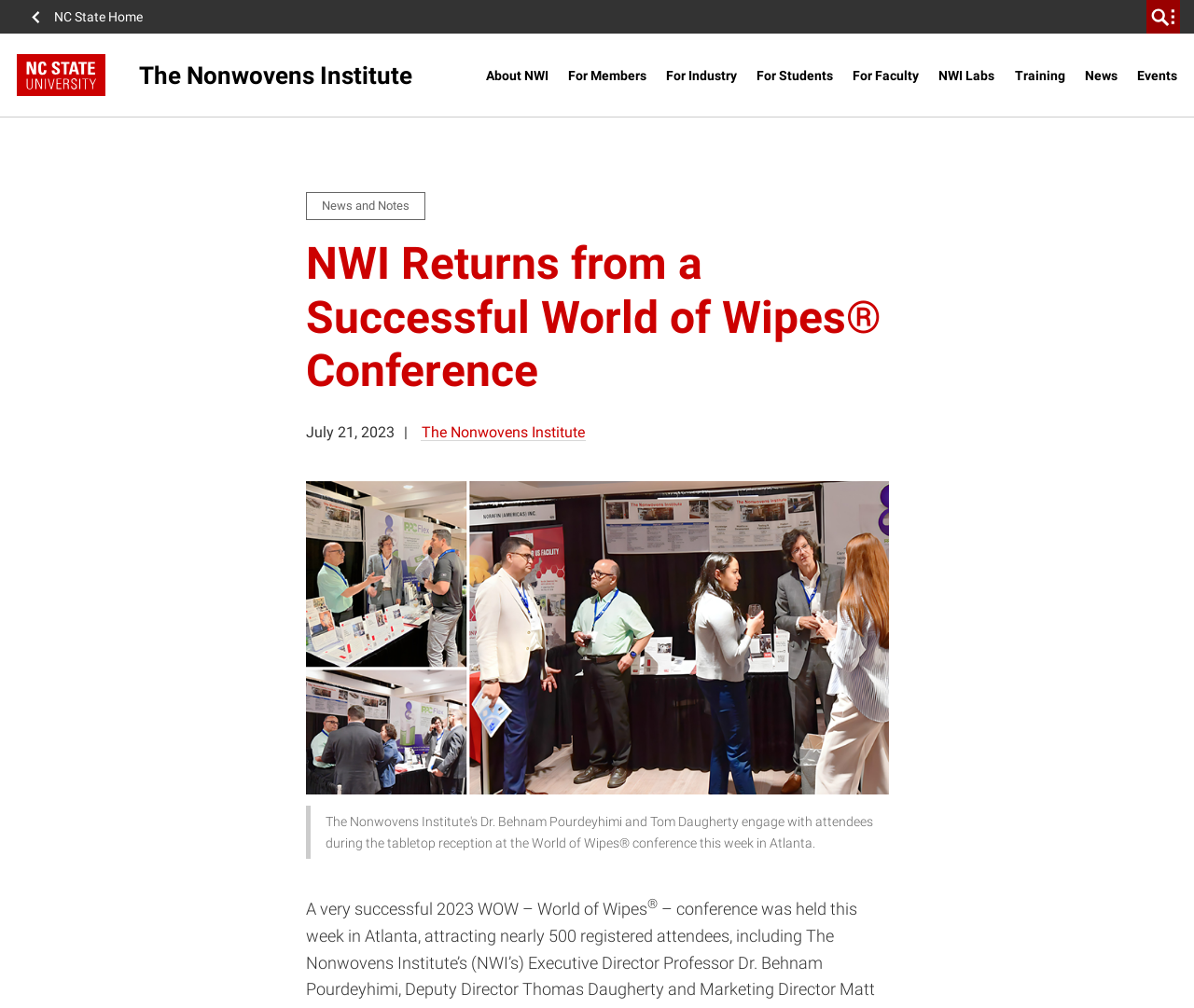Determine the bounding box coordinates for the clickable element to execute this instruction: "Go to home page". Provide the coordinates as four float numbers between 0 and 1, i.e., [left, top, right, bottom].

None